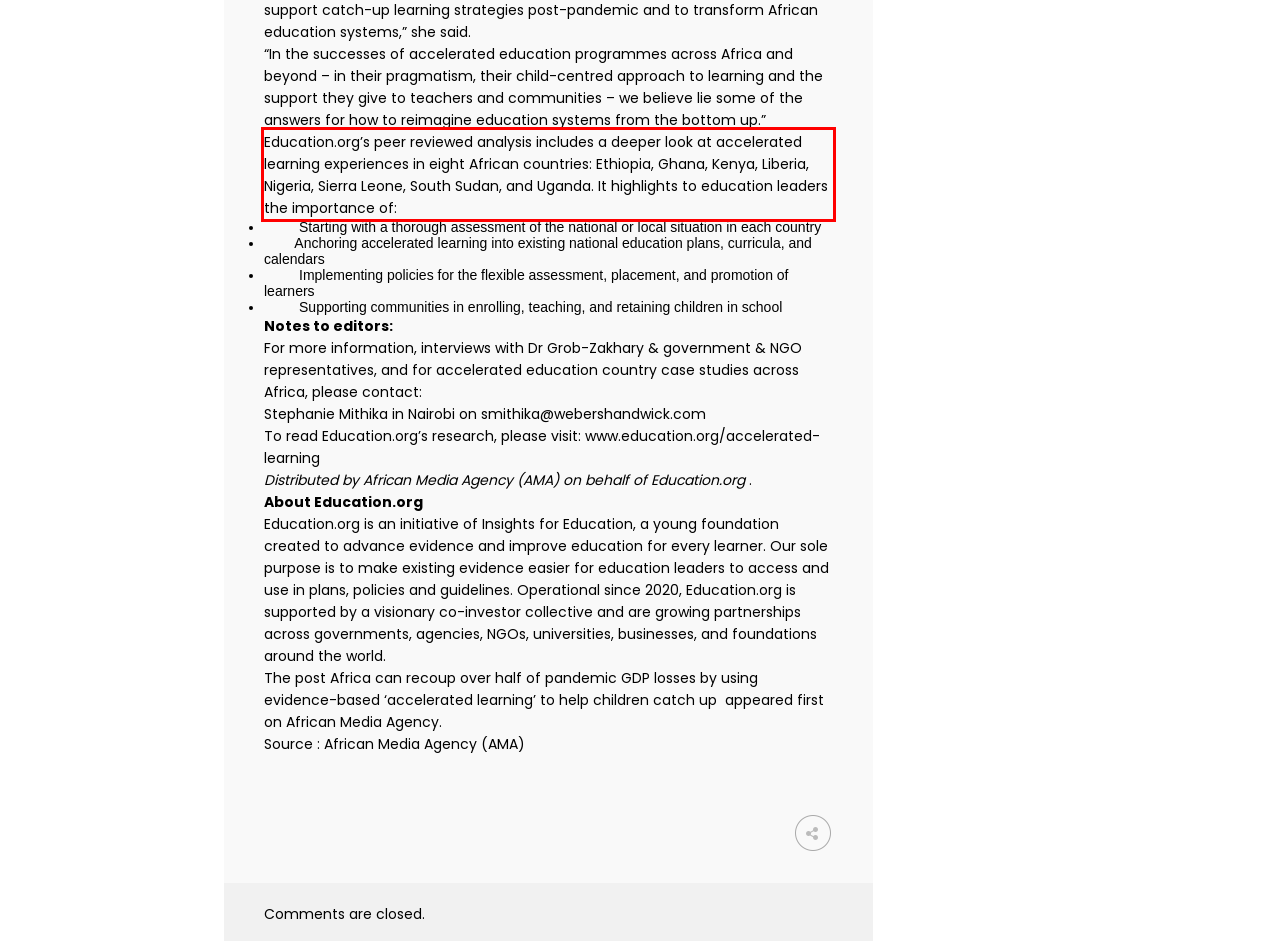From the screenshot of the webpage, locate the red bounding box and extract the text contained within that area.

Education.org’s peer reviewed analysis includes a deeper look at accelerated learning experiences in eight African countries: Ethiopia, Ghana, Kenya, Liberia, Nigeria, Sierra Leone, South Sudan, and Uganda. It highlights to education leaders the importance of: